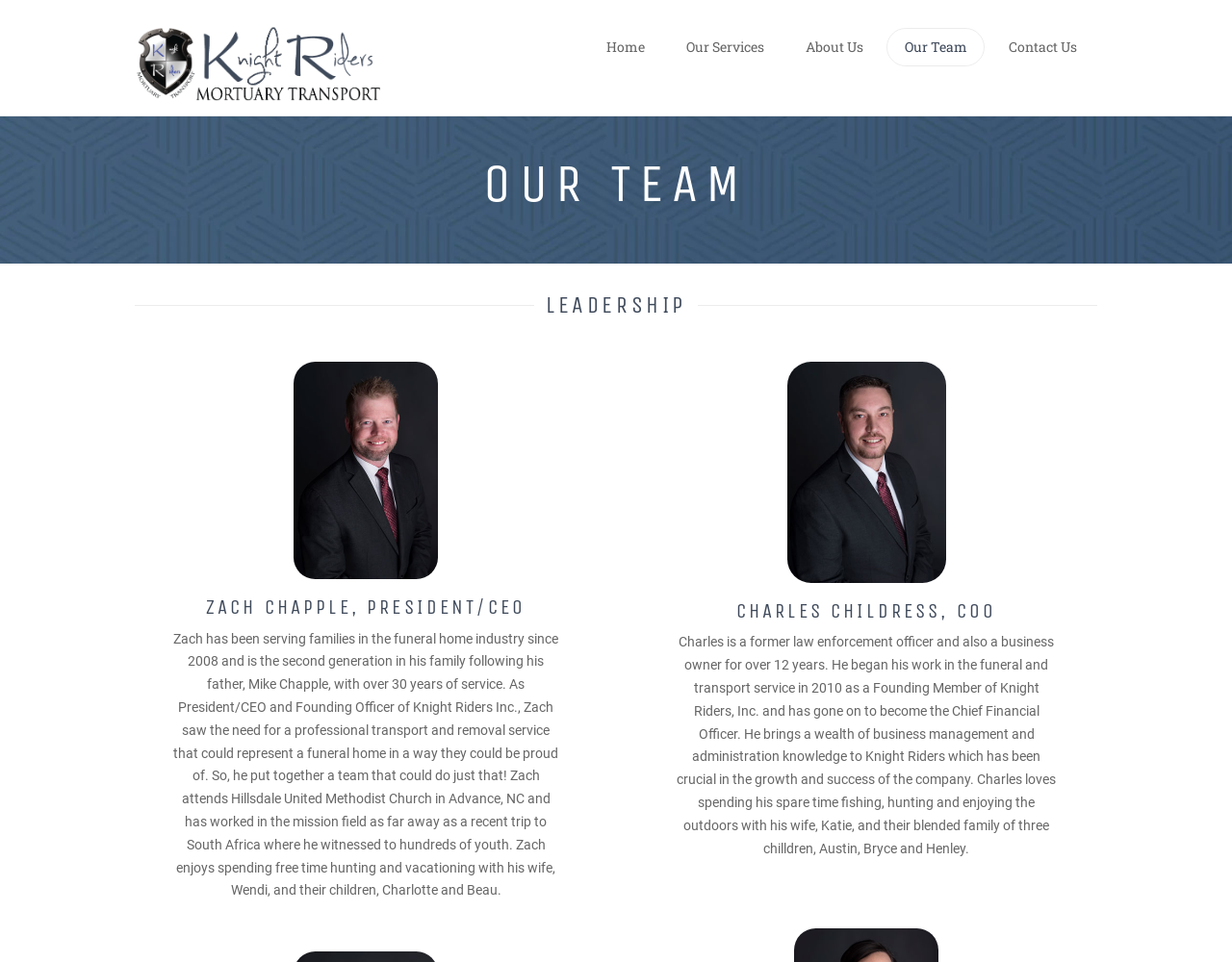Identify the bounding box coordinates for the UI element described as follows: "Home". Ensure the coordinates are four float numbers between 0 and 1, formatted as [left, top, right, bottom].

[0.475, 0.0, 0.54, 0.12]